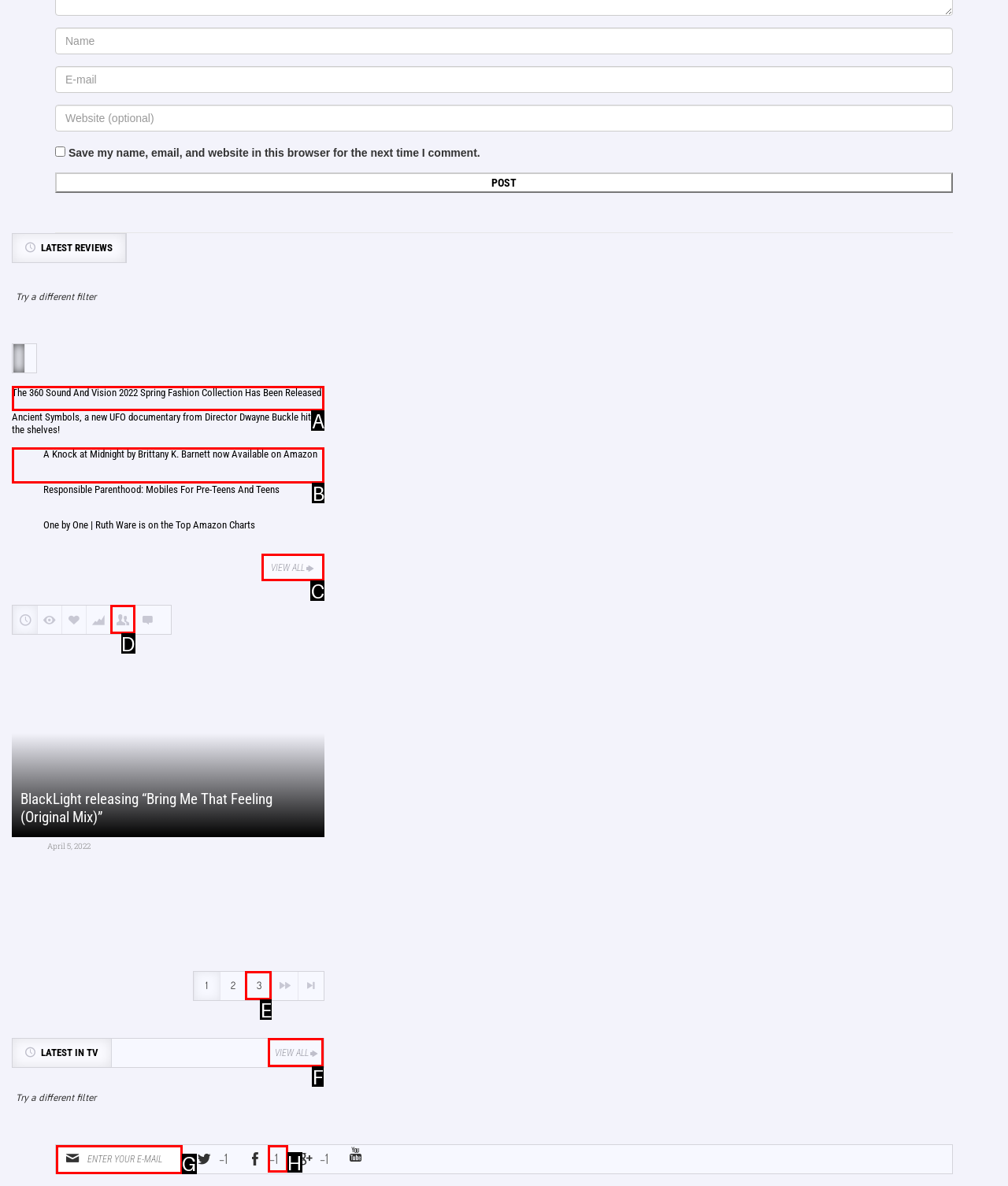Determine which option matches the element description: -1
Answer using the letter of the correct option.

H